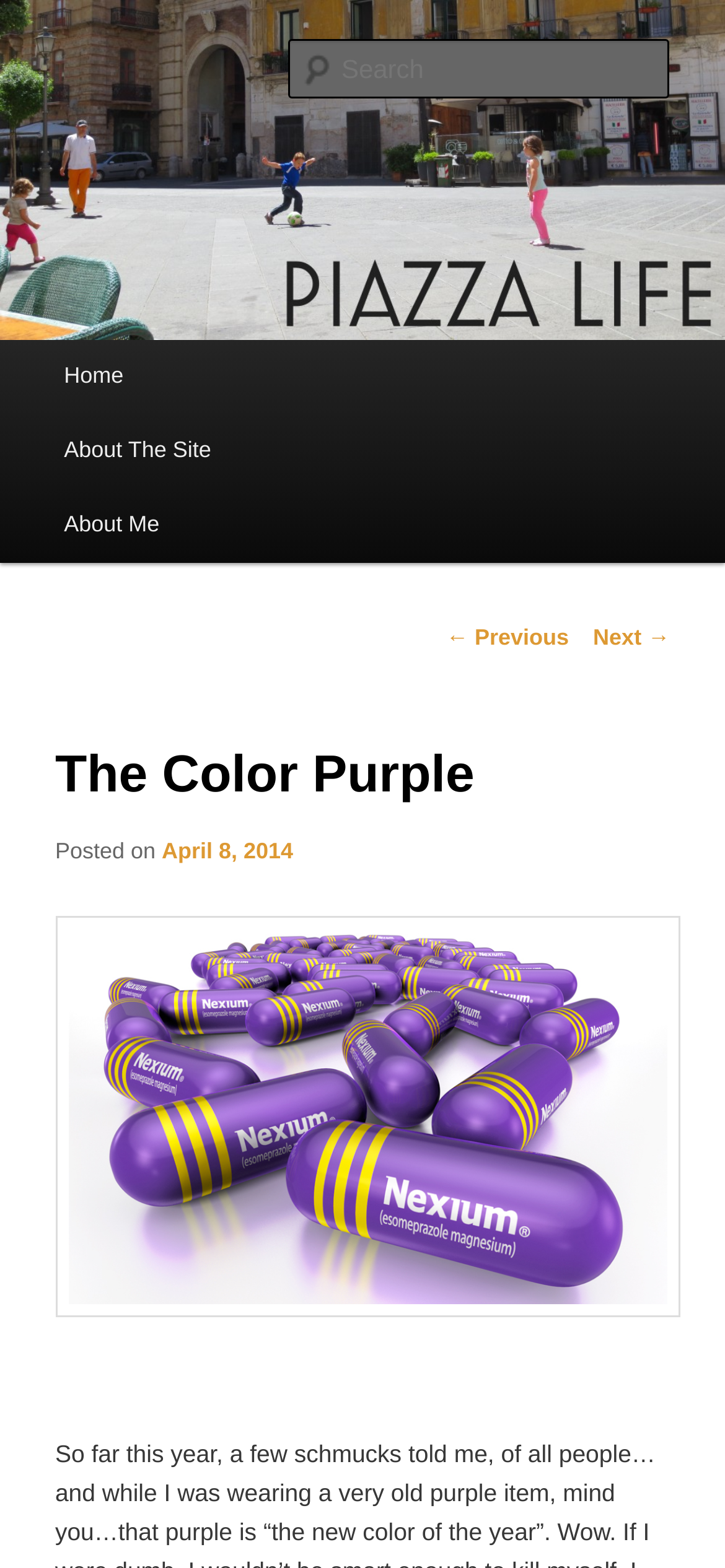Using the details in the image, give a detailed response to the question below:
How many links are in the main menu?

I counted the number of link elements under the 'Main menu' heading element with bounding box coordinates [0.0, 0.217, 0.165, 0.242]. There are three link elements: 'Home', 'About The Site', and 'About Me'.